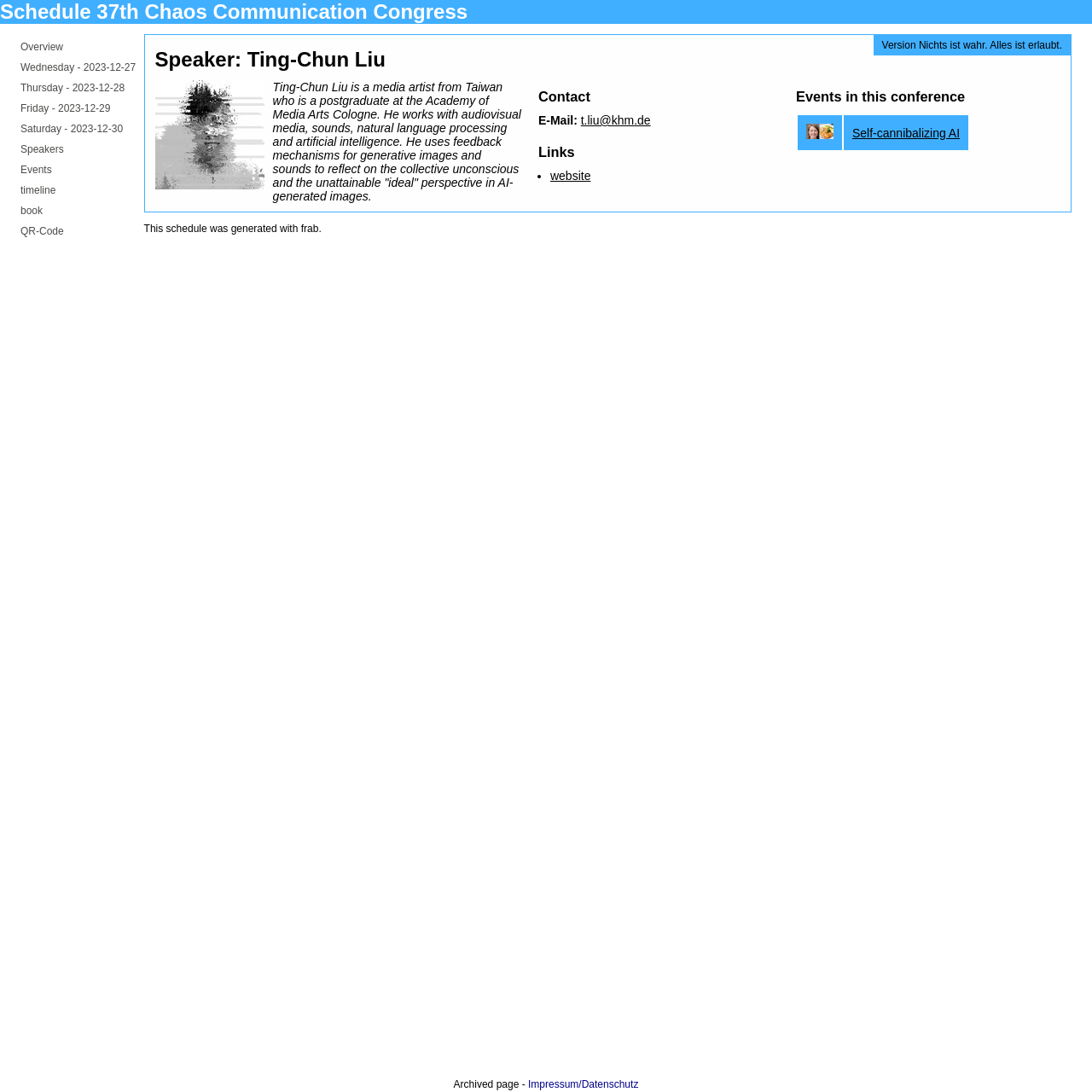What is the email address of the speaker?
Based on the image content, provide your answer in one word or a short phrase.

t.liu@khm.de